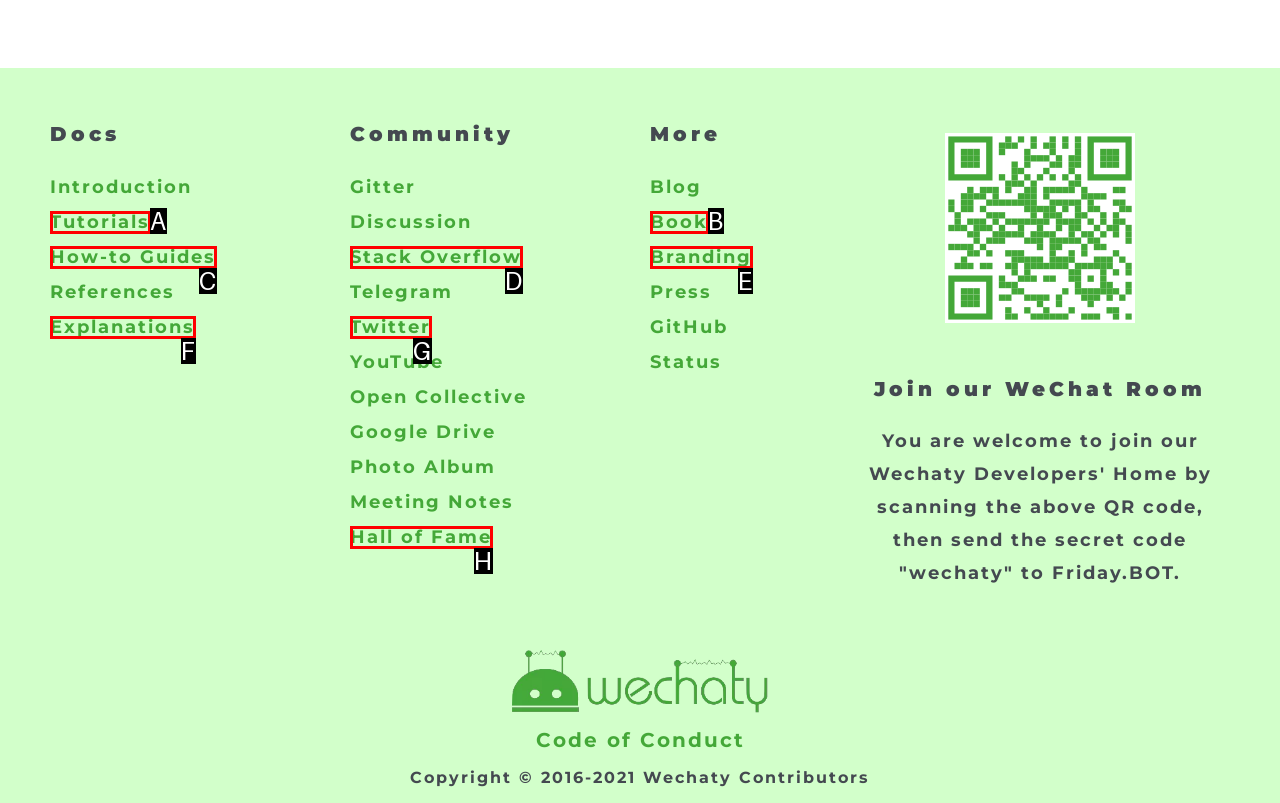Given the description: Stack Overflow
Identify the letter of the matching UI element from the options.

D